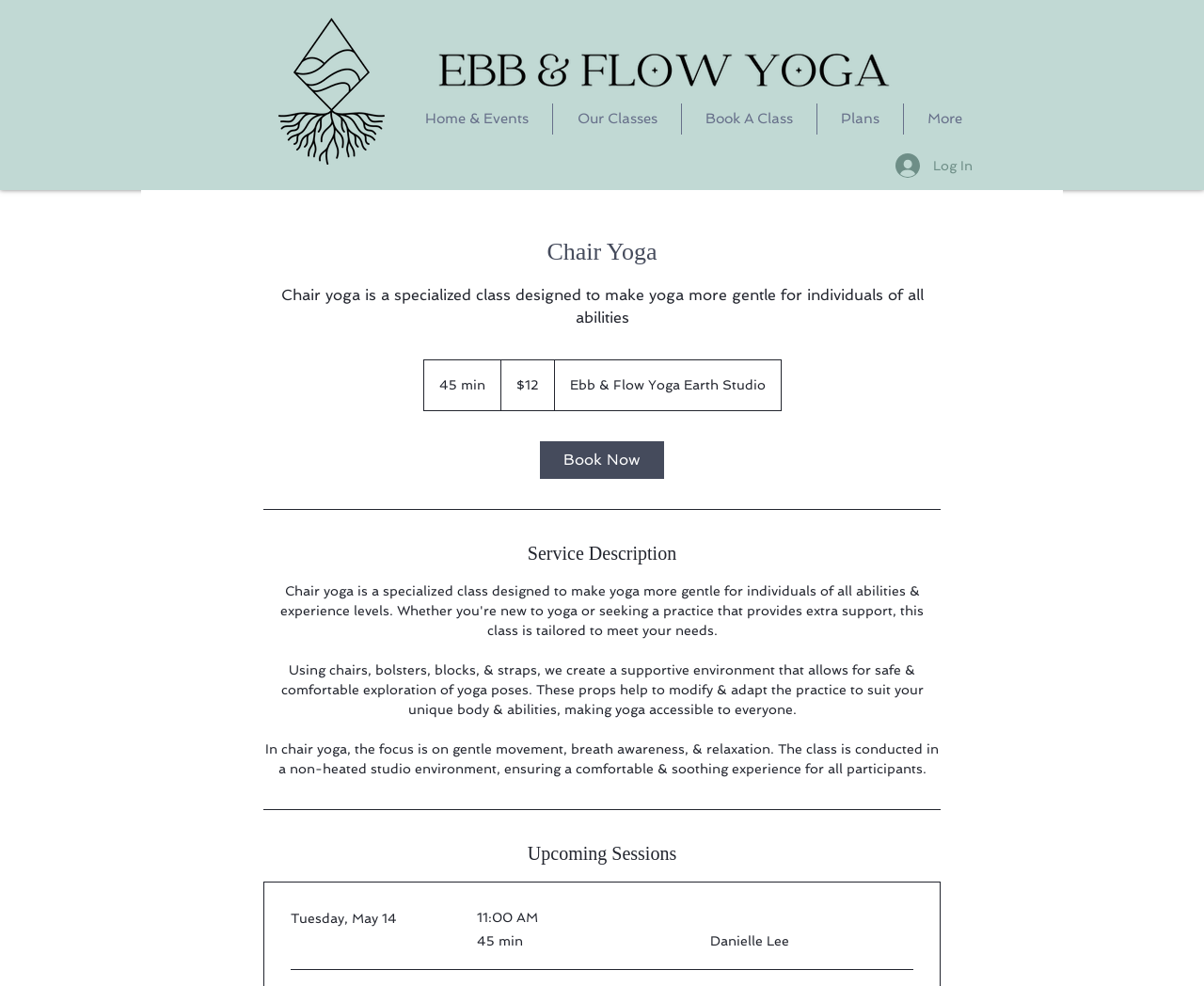Please locate the bounding box coordinates of the region I need to click to follow this instruction: "Go to the home and events page".

[0.333, 0.105, 0.459, 0.136]